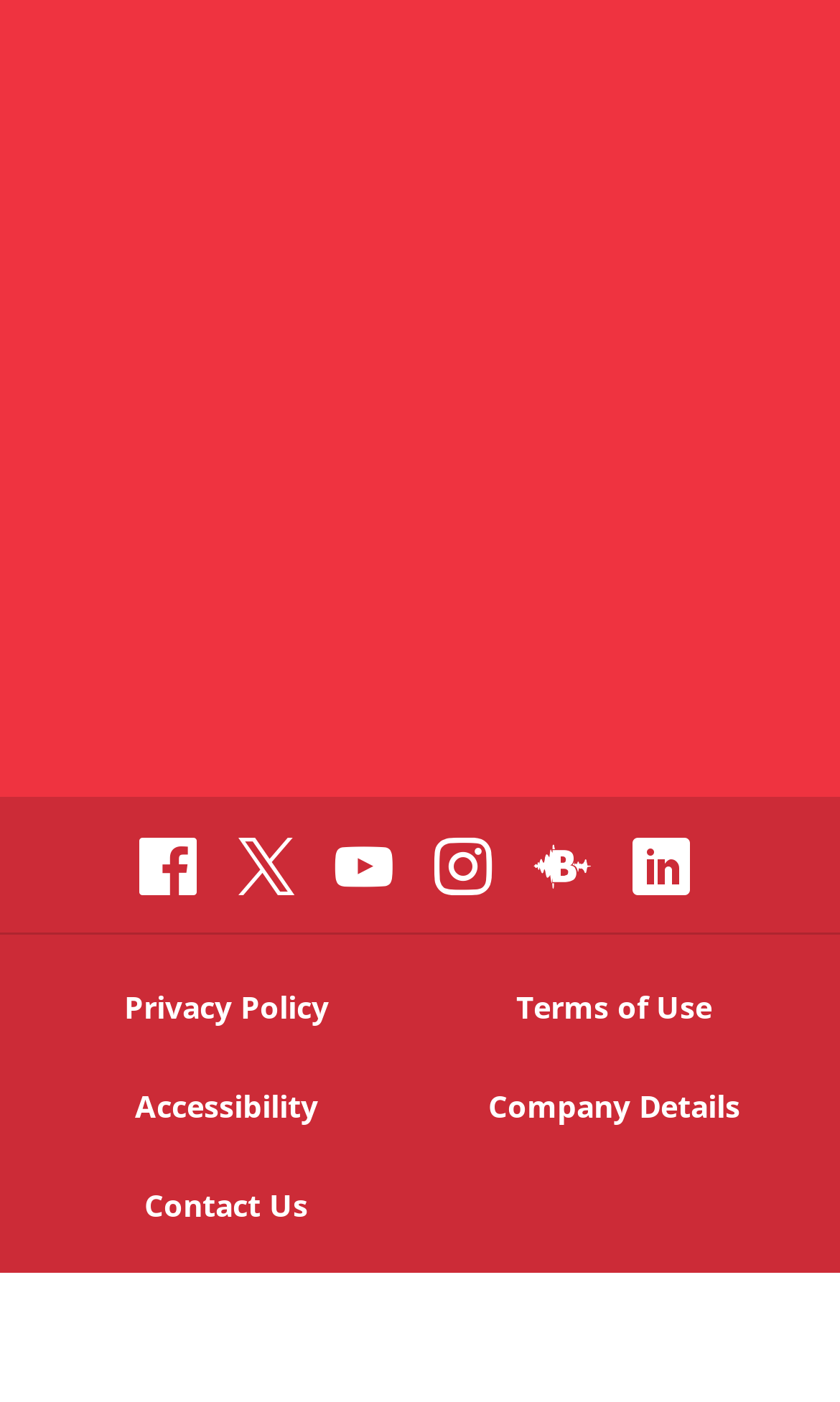Show the bounding box coordinates for the HTML element described as: "Accessibility".

[0.158, 0.773, 0.381, 0.805]